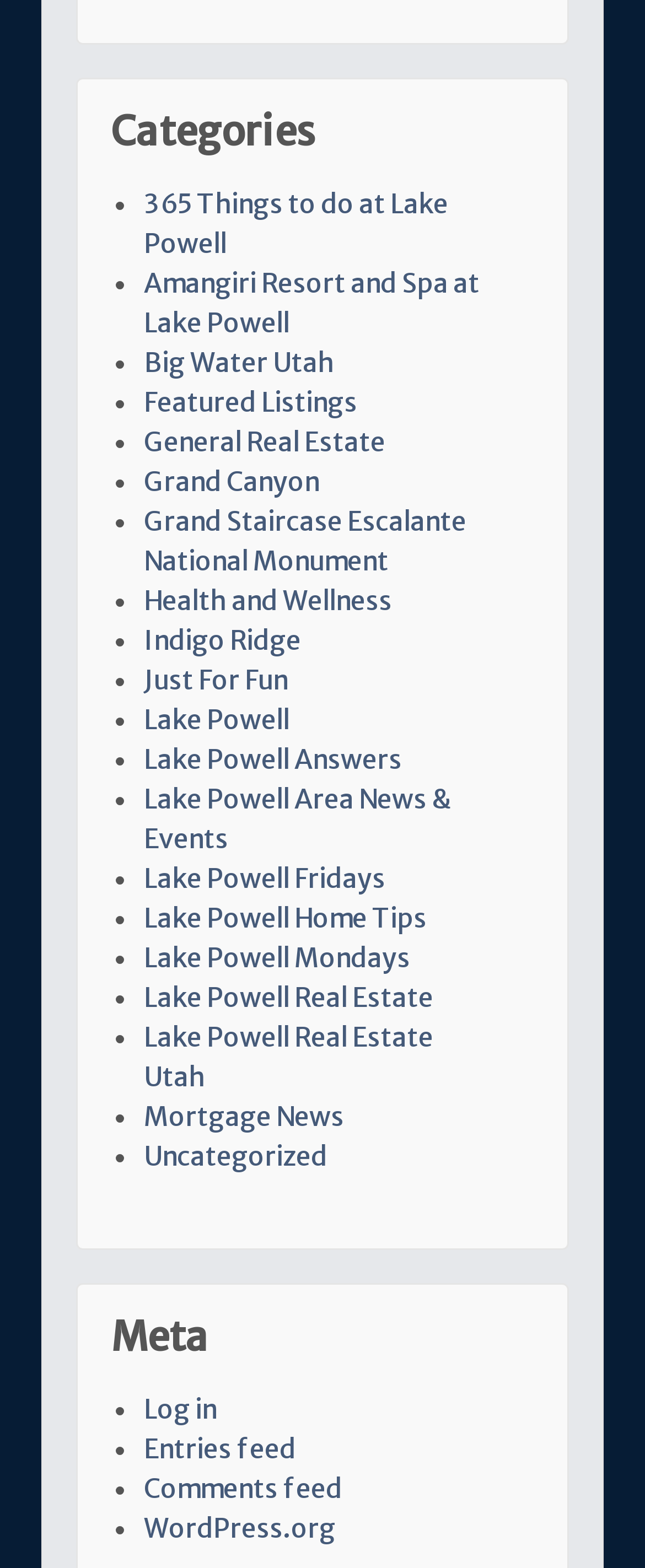Could you indicate the bounding box coordinates of the region to click in order to complete this instruction: "Log in".

[0.223, 0.888, 0.336, 0.909]